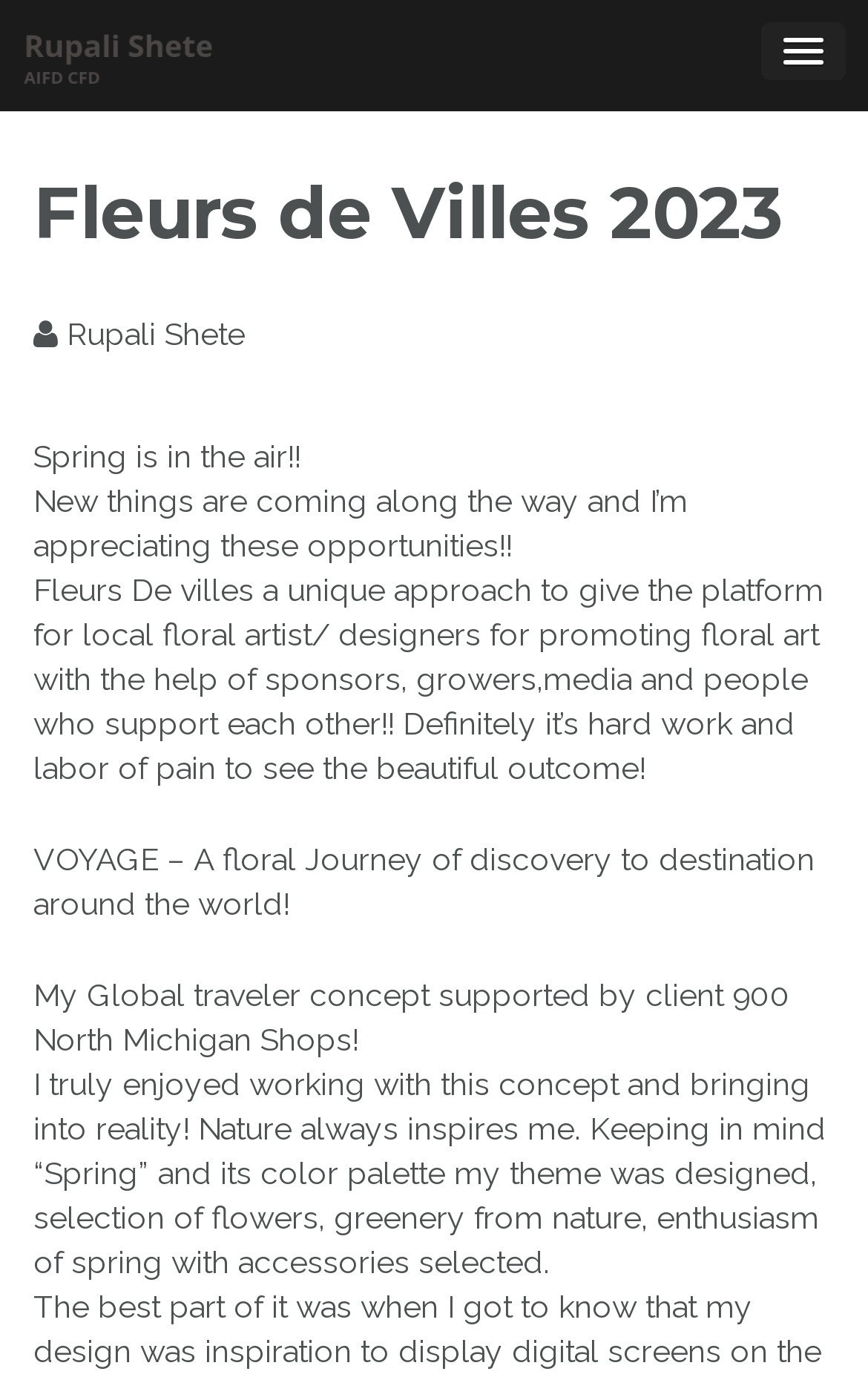What is the name of the floral journey?
Look at the image and respond to the question as thoroughly as possible.

The name of the floral journey can be found in the text, which says 'VOYAGE – A floral Journey of discovery to destination around the world!'.